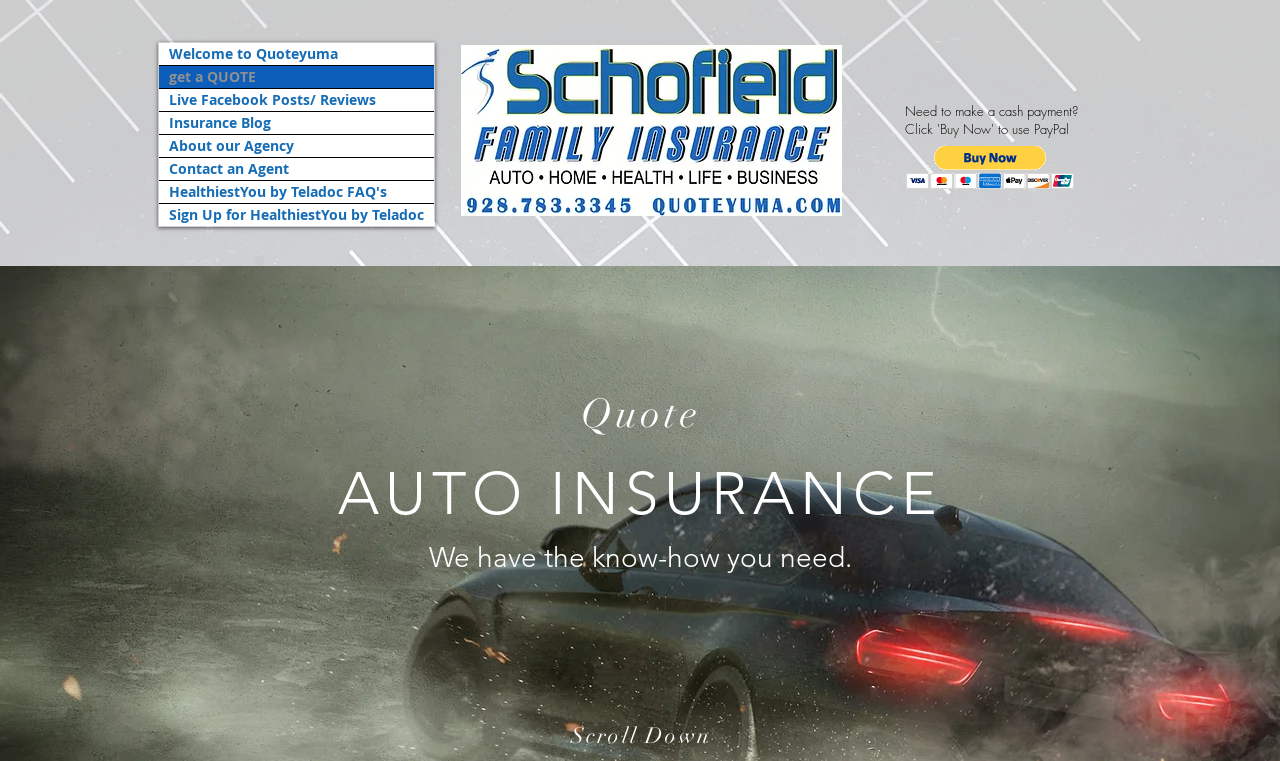Identify the bounding box for the given UI element using the description provided. Coordinates should be in the format (top-left x, top-left y, bottom-right x, bottom-right y) and must be between 0 and 1. Here is the description: Insurance Blog

[0.124, 0.147, 0.339, 0.176]